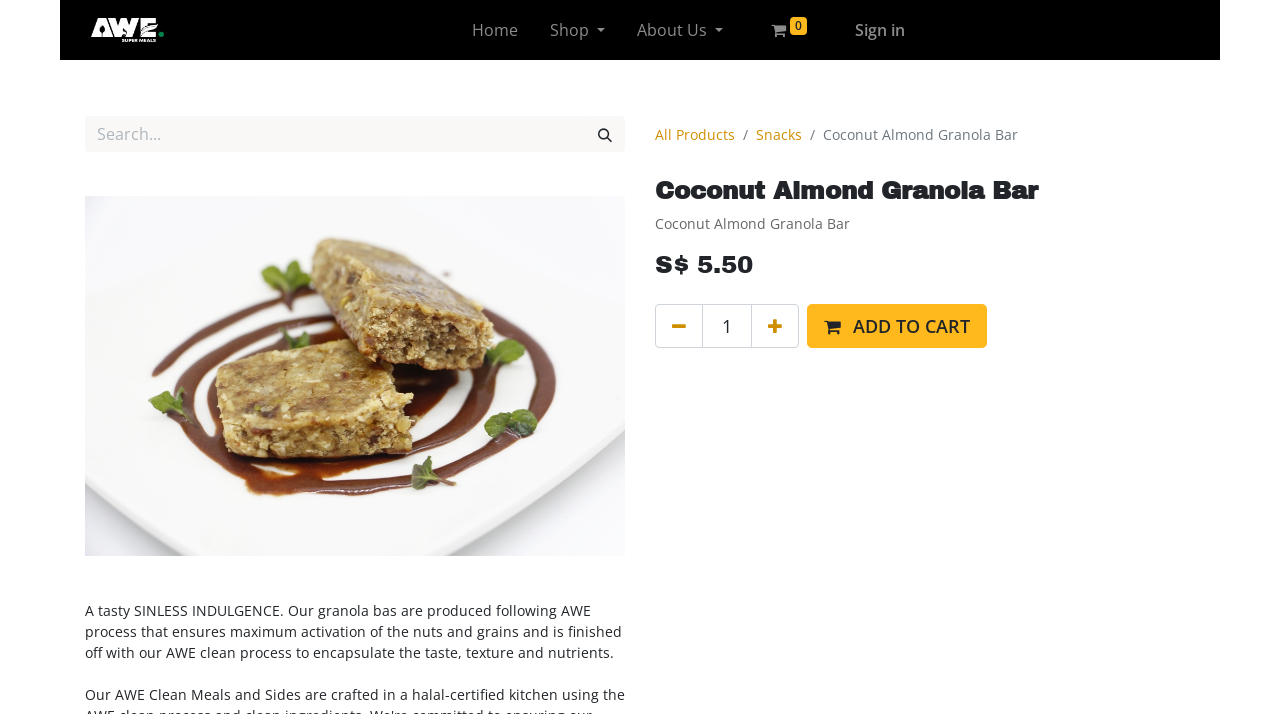Given the description of a UI element: "Can You Make Yourself Smarter?", identify the bounding box coordinates of the matching element in the webpage screenshot.

None